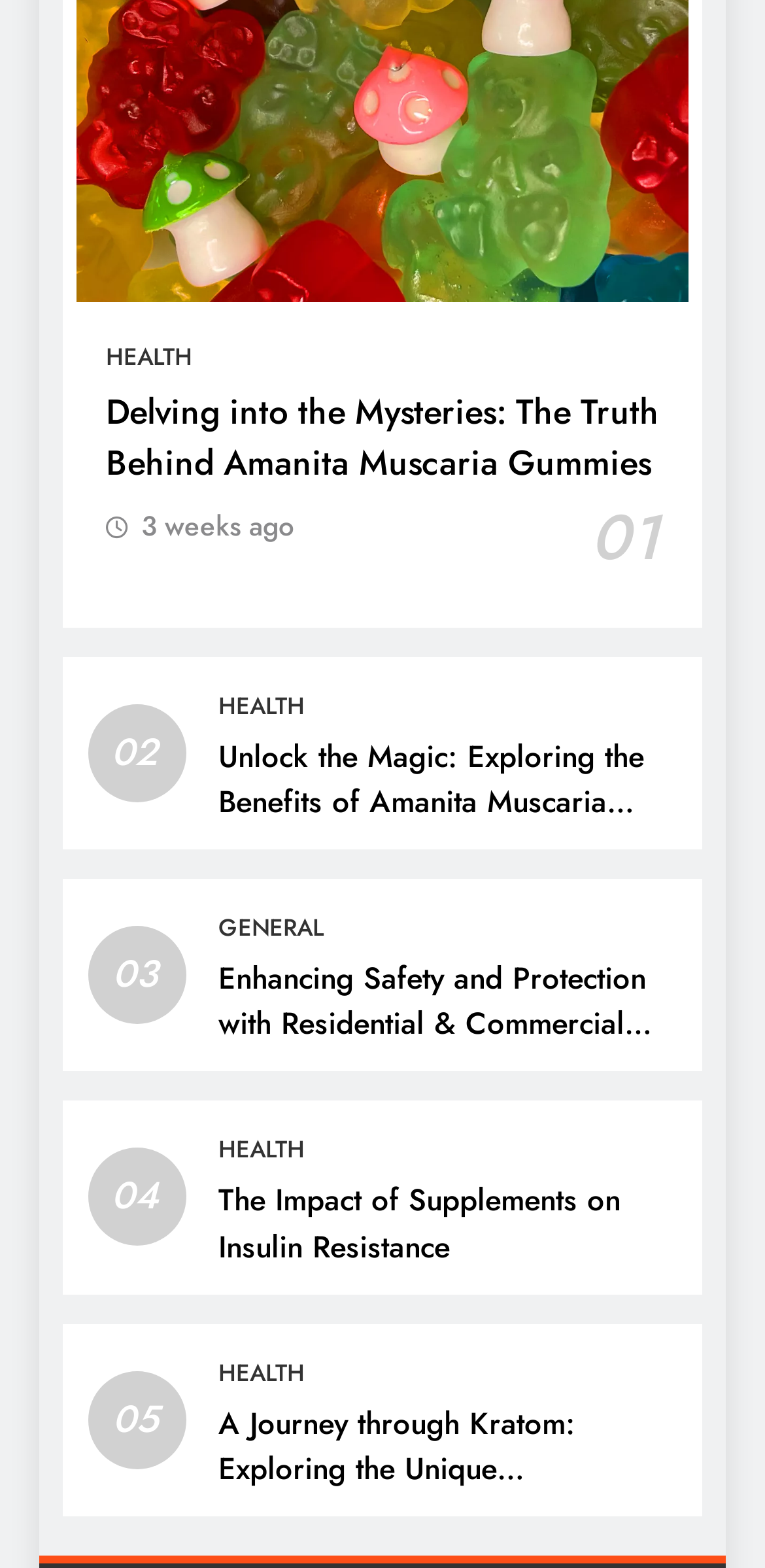Provide a thorough and detailed response to the question by examining the image: 
What category does the article 'Delving into the Mysteries...' belong to?

I looked at the heading element above the article link 'Delving into the Mysteries...' and saw that it says 'HEALTH', which indicates the category of the article.